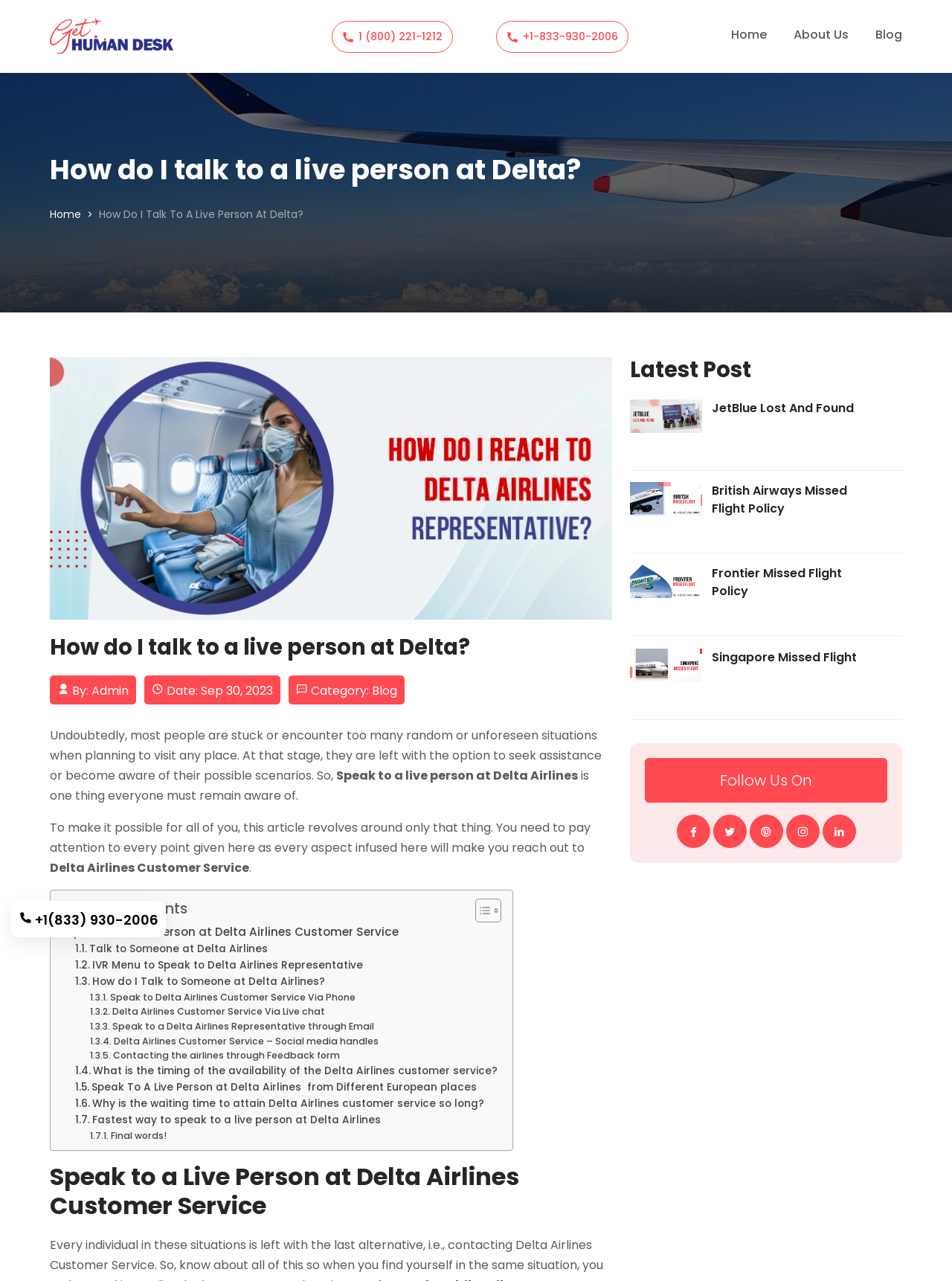Please find the main title text of this webpage.

How do I talk to a live person at Delta?